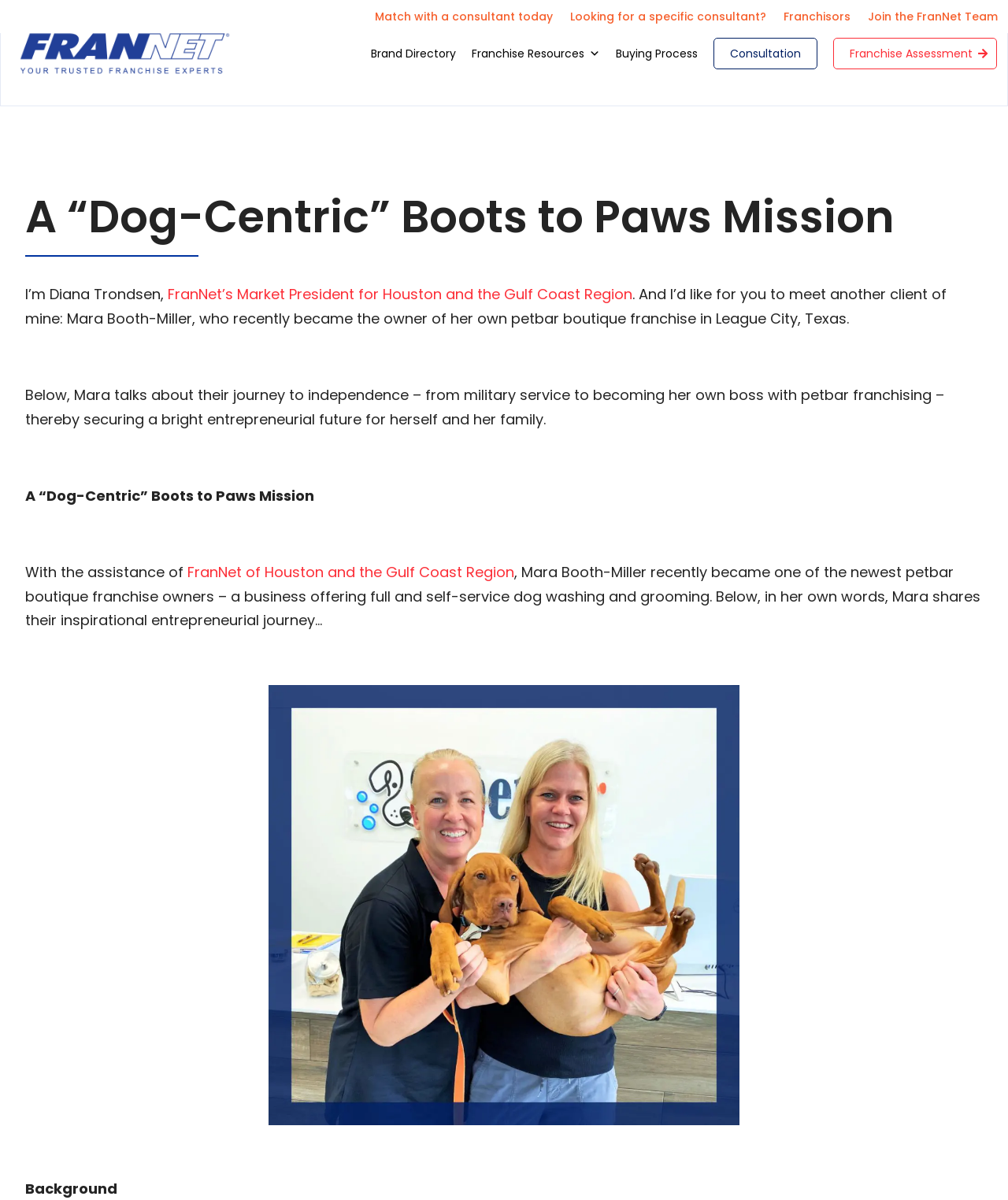Answer the following query with a single word or phrase:
What is the main topic of the webpage?

Mara's entrepreneurial journey